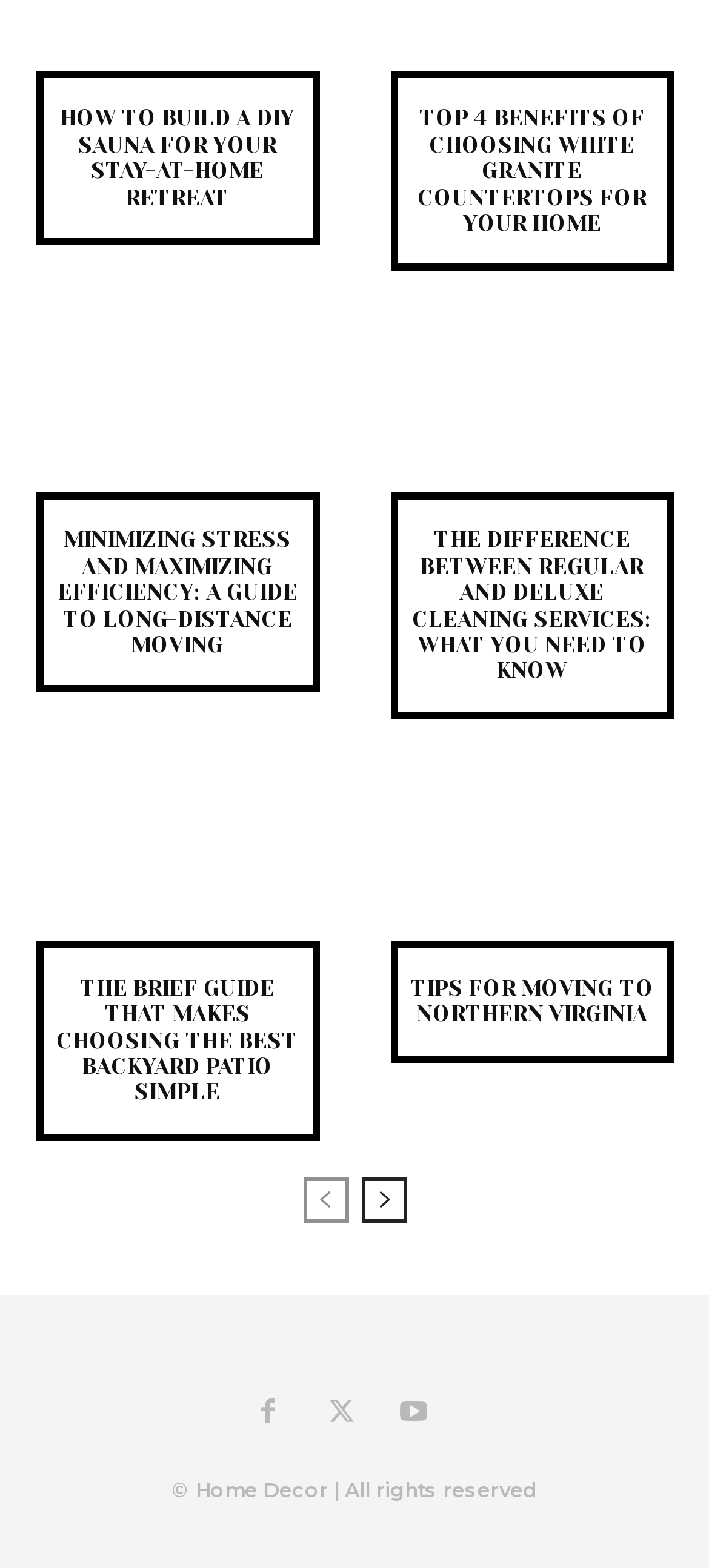Are there social media links on the webpage?
Based on the screenshot, provide your answer in one word or phrase.

Yes